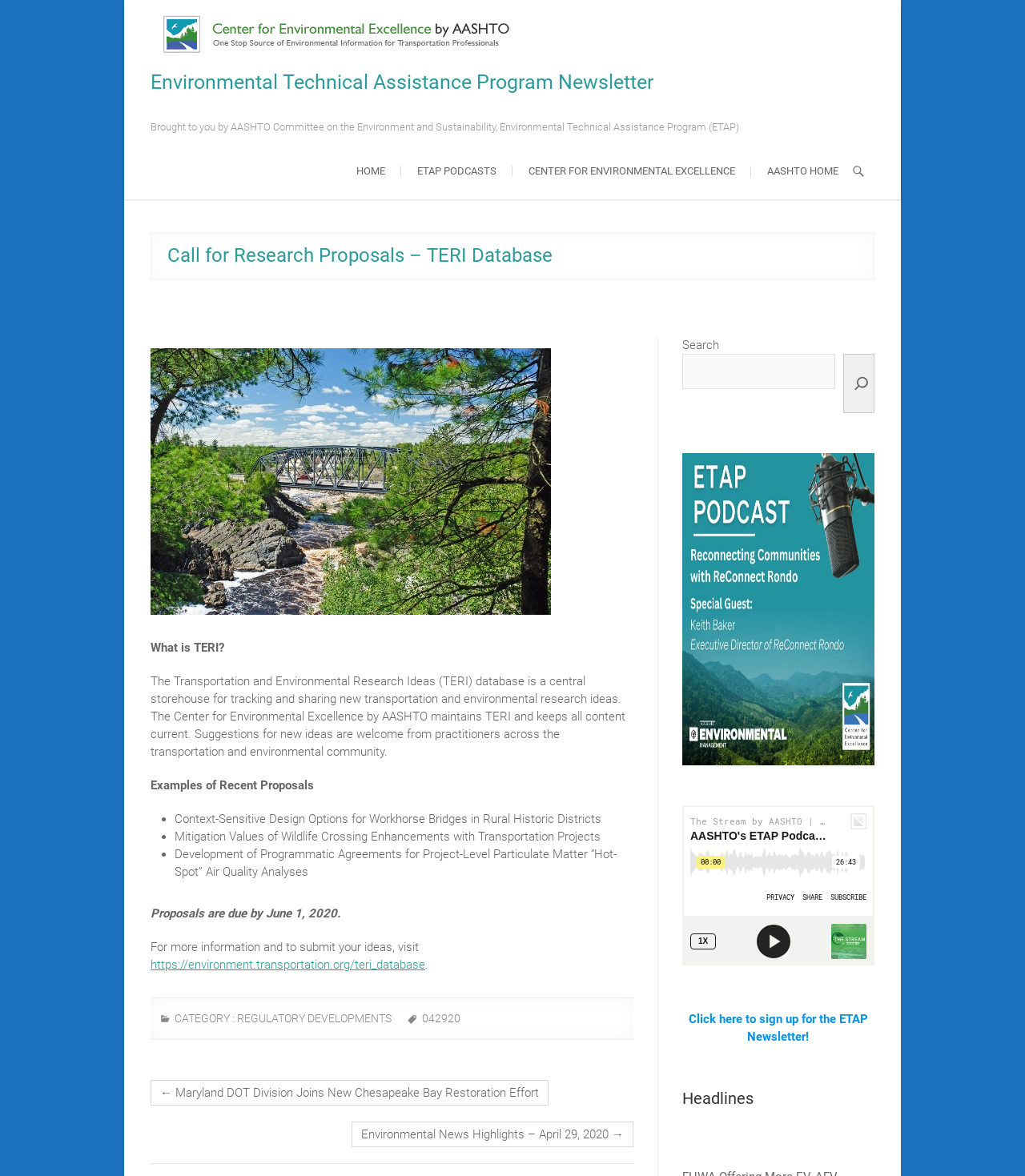Identify the bounding box coordinates for the element that needs to be clicked to fulfill this instruction: "Click on the Call for Research Proposals – TERI Database link". Provide the coordinates in the format of four float numbers between 0 and 1: [left, top, right, bottom].

[0.147, 0.296, 0.618, 0.523]